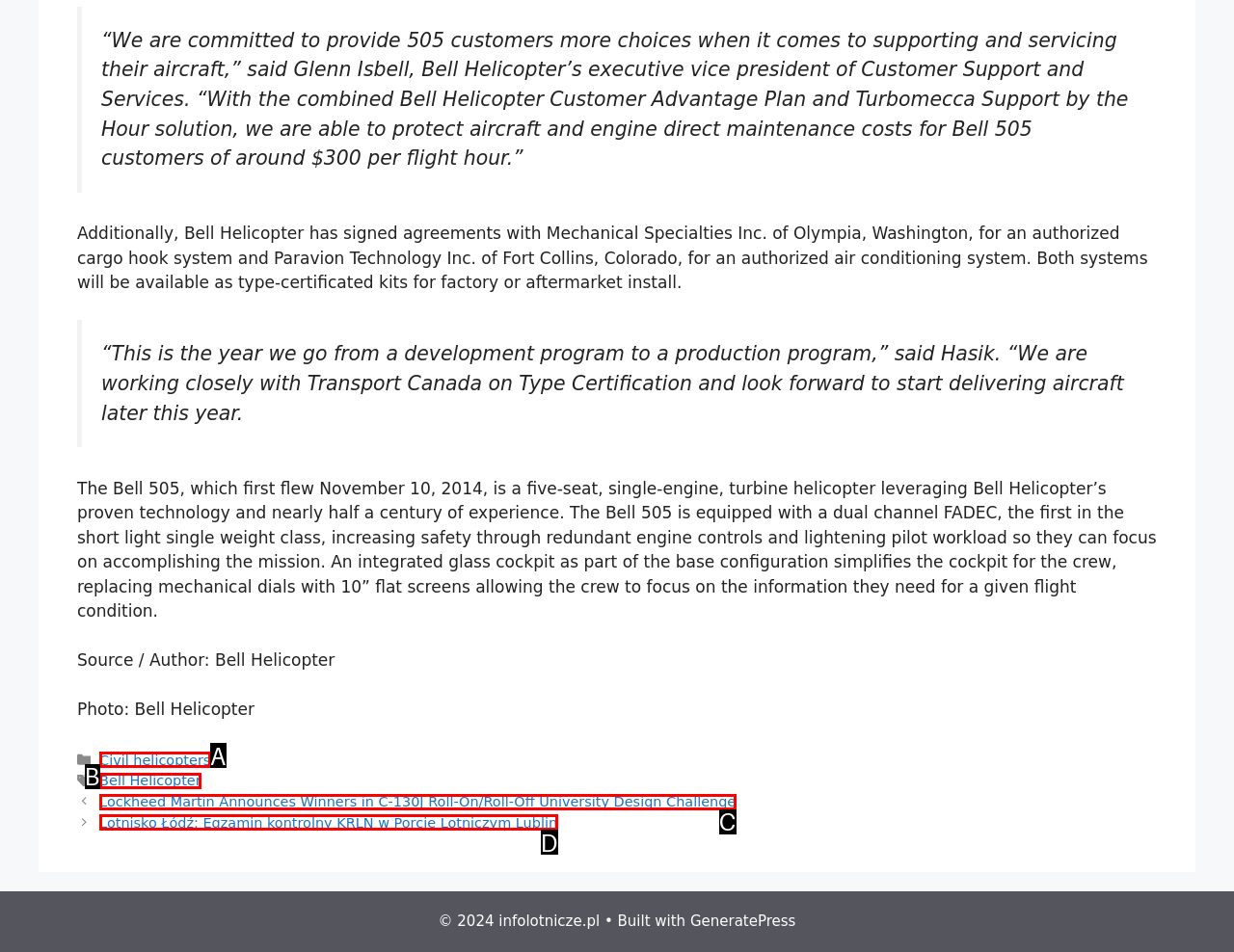Determine which option fits the following description: Civil helicopters
Answer with the corresponding option's letter directly.

A